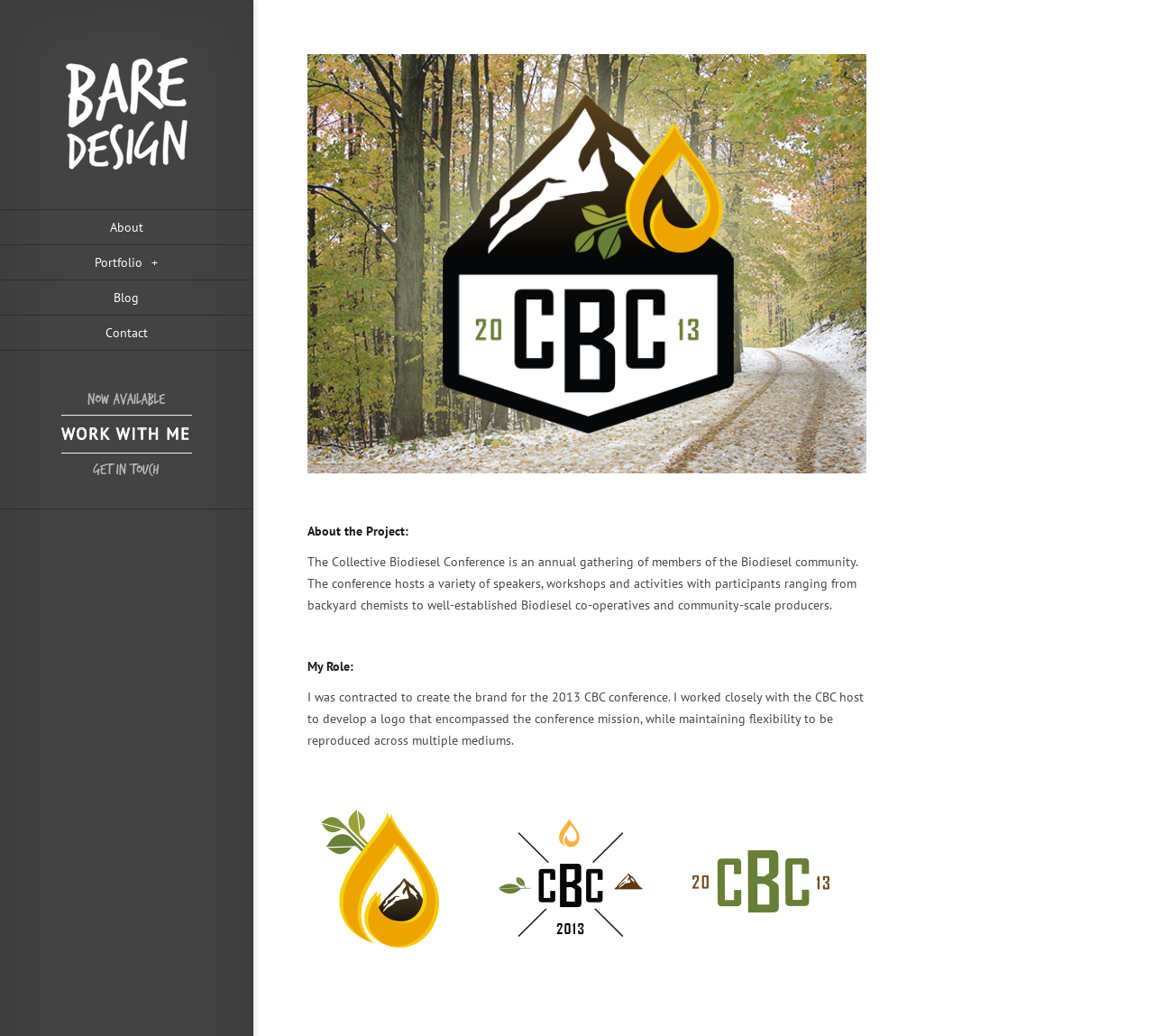Determine the webpage's heading and output its text content.

2013 Collective Biodiesel Conference